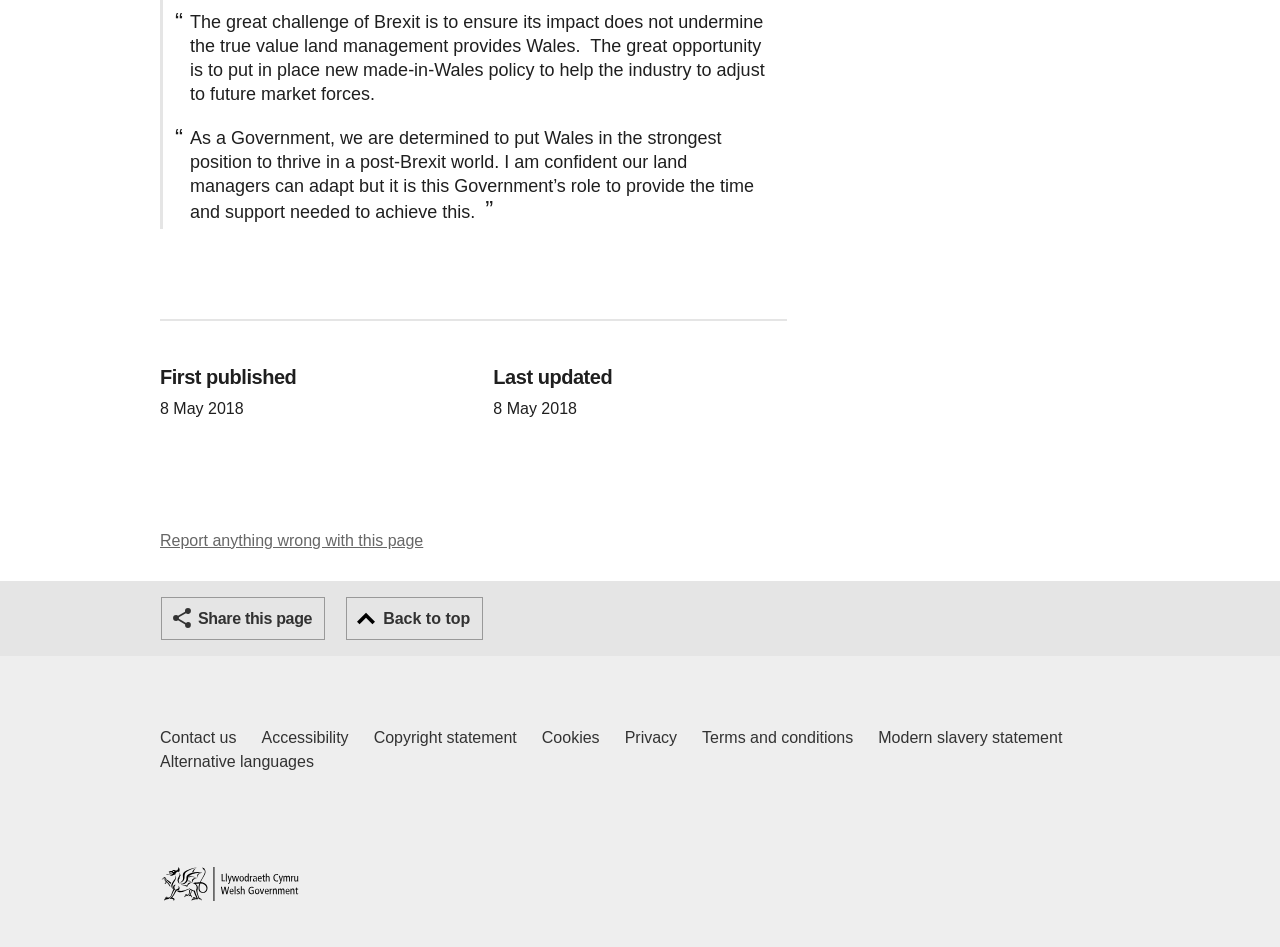What is the 'Share this page' button for?
By examining the image, provide a one-word or phrase answer.

To share the webpage